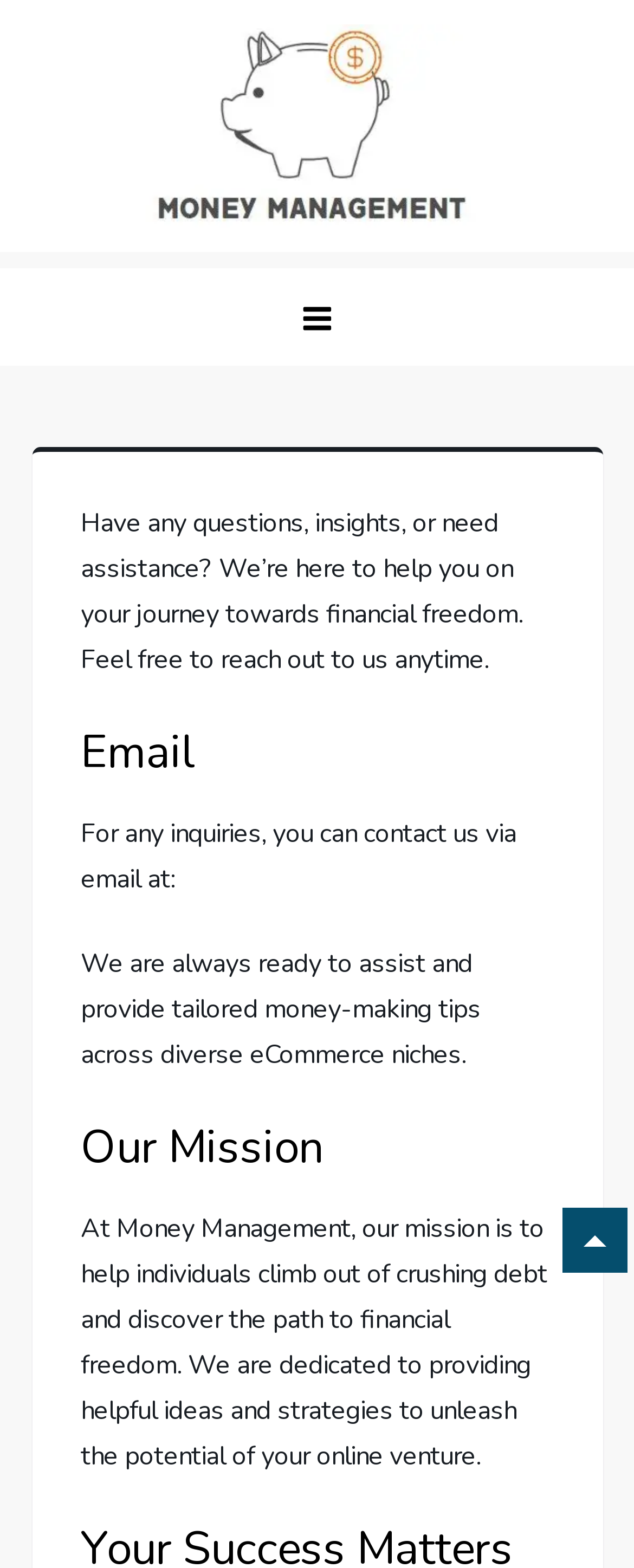What is the function of the 'menu' button?
Please answer the question with a single word or phrase, referencing the image.

Expand primary menu